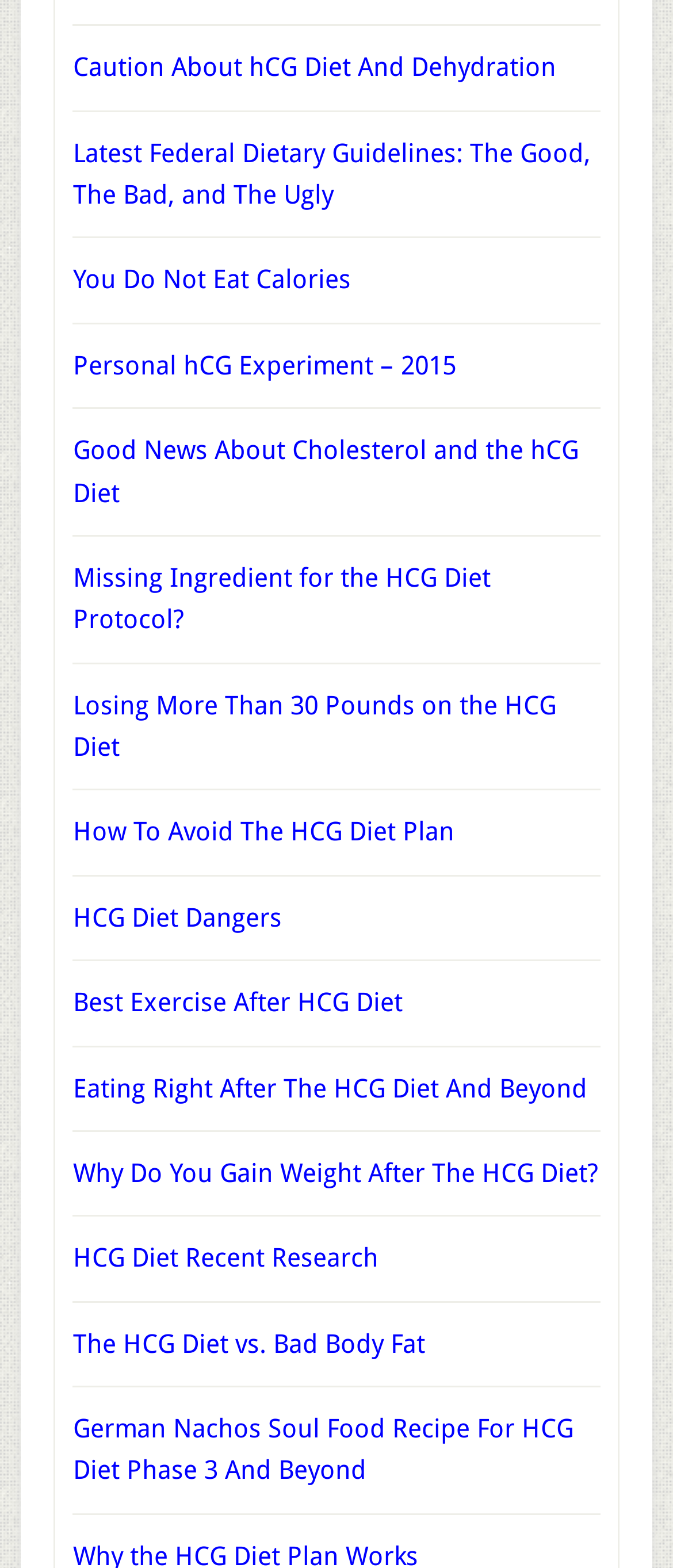Provide the bounding box coordinates for the UI element described in this sentence: "HCG Diet Dangers". The coordinates should be four float values between 0 and 1, i.e., [left, top, right, bottom].

[0.108, 0.575, 0.418, 0.595]